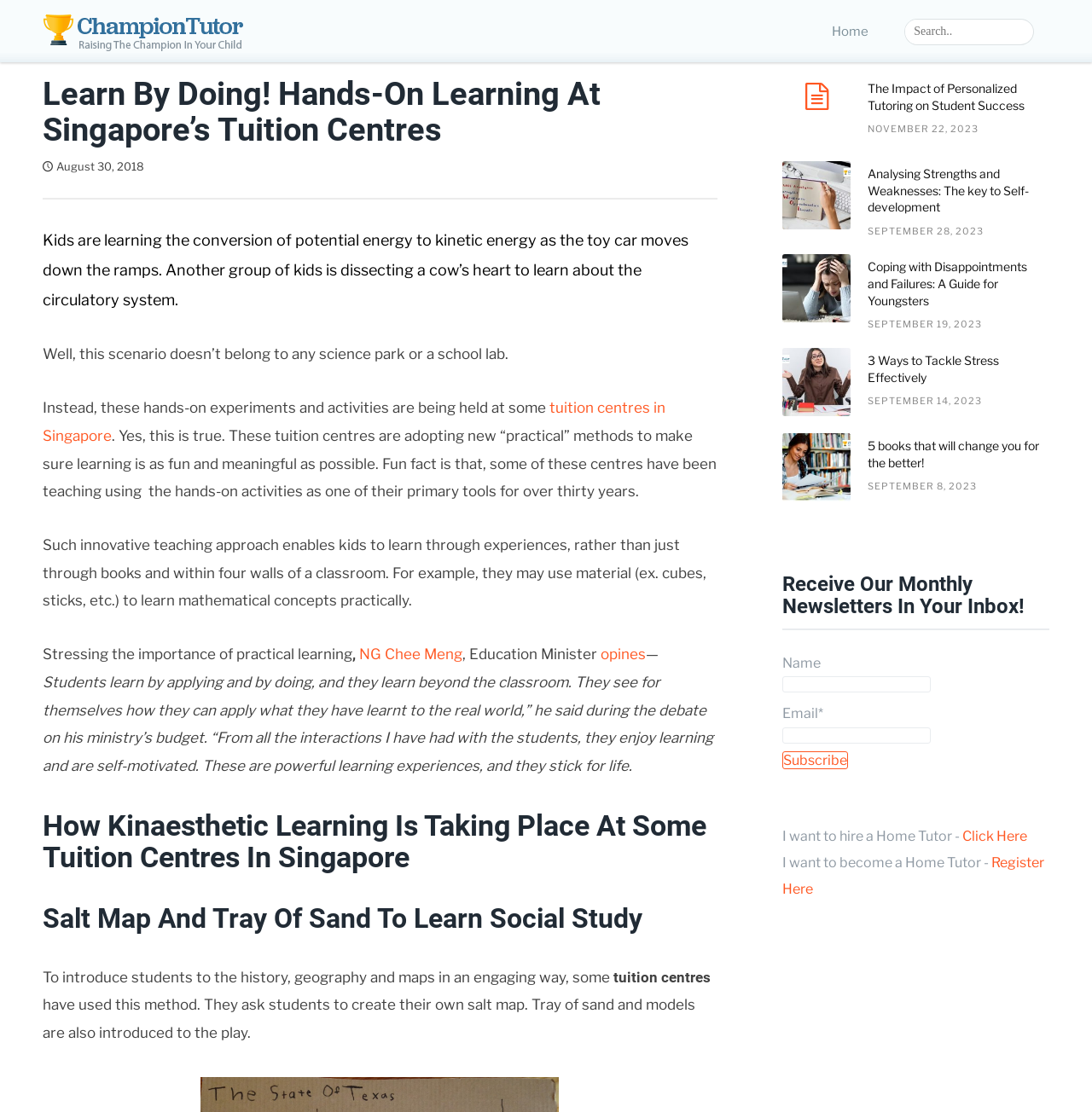Determine the bounding box coordinates of the UI element described by: "parent_node: Name name="submit" value="Subscribe"".

[0.717, 0.676, 0.777, 0.692]